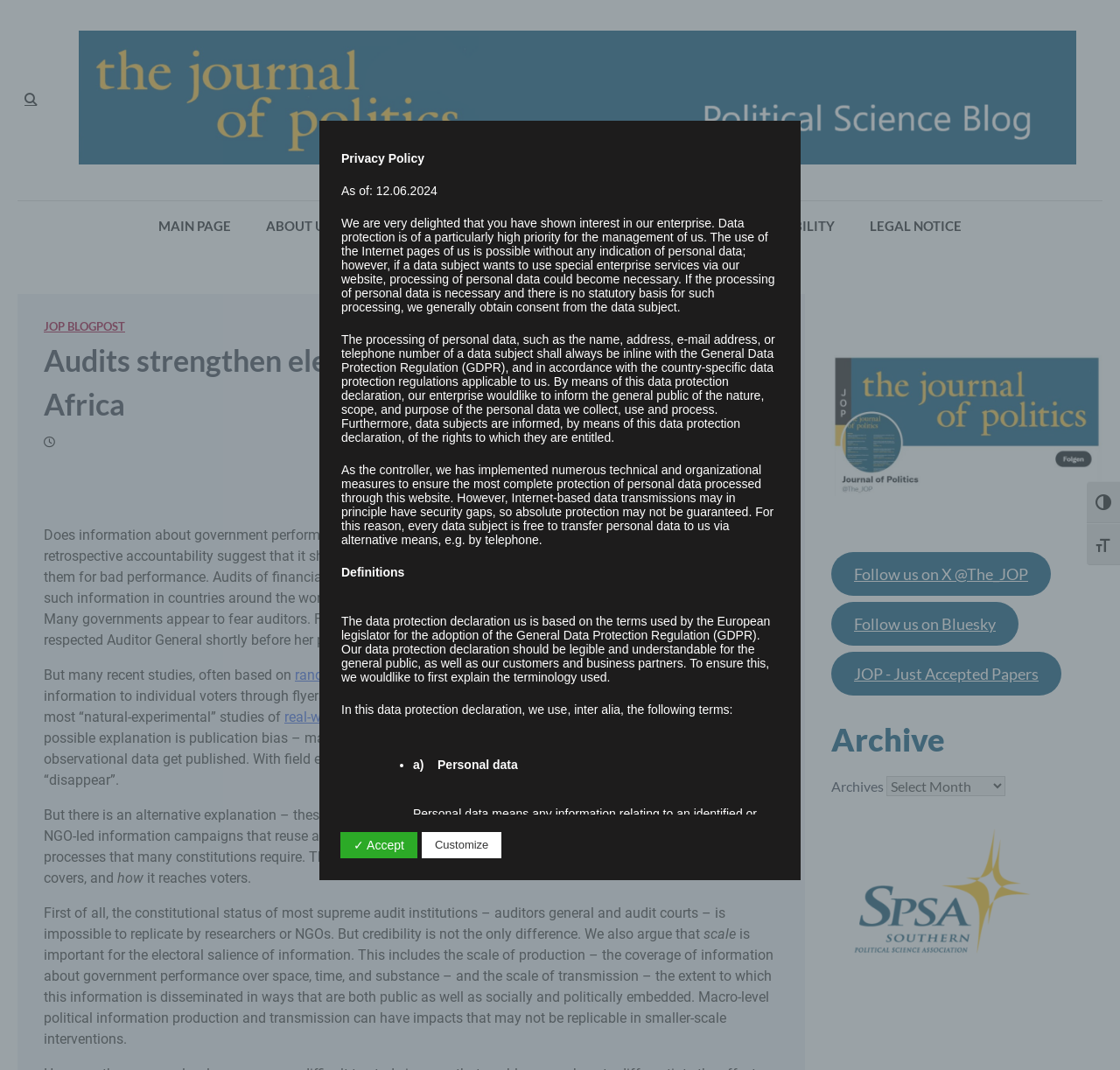Please answer the following question using a single word or phrase: What is the name of the social media platform mentioned in the webpage?

Twitter